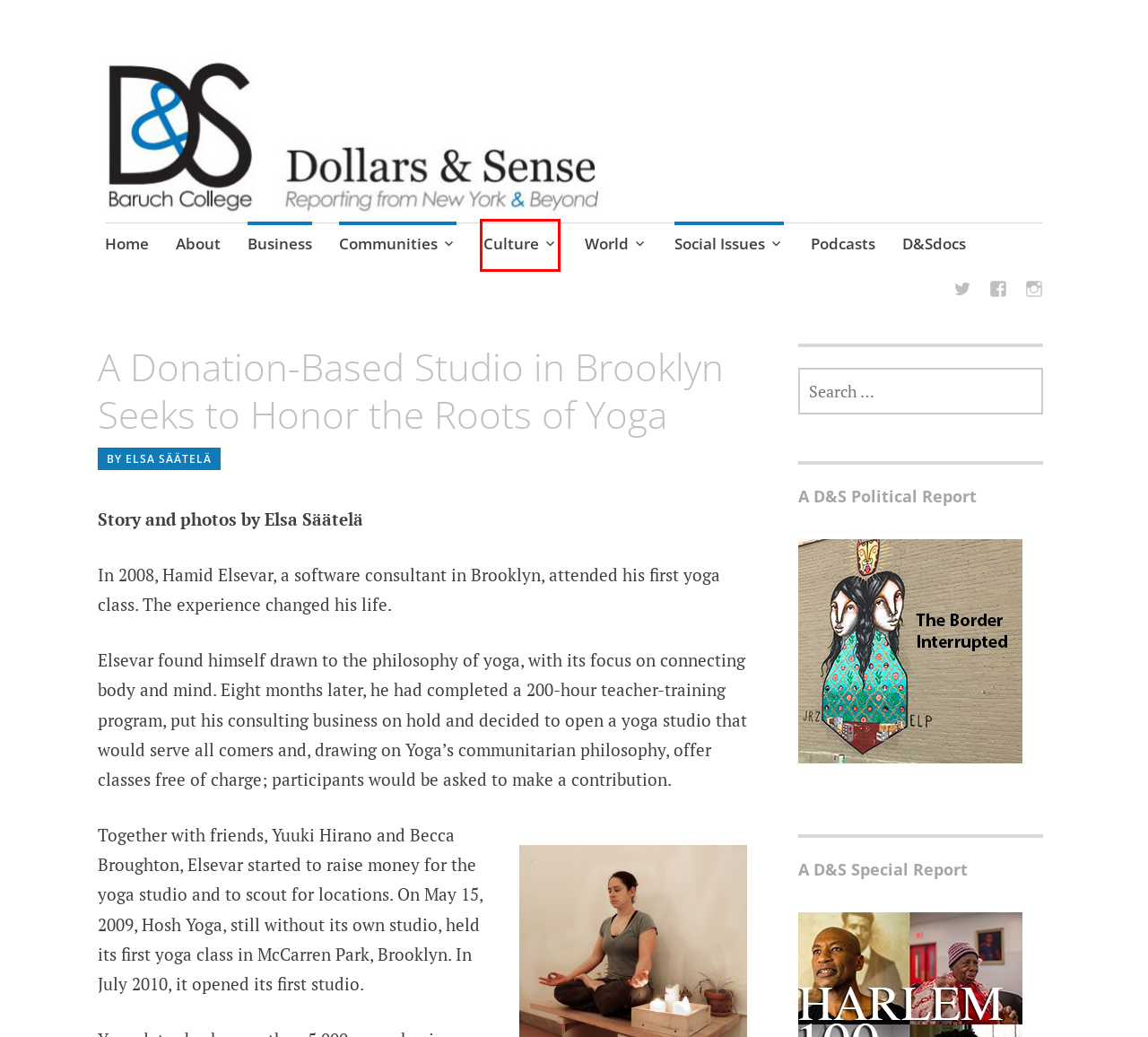With the provided webpage screenshot containing a red bounding box around a UI element, determine which description best matches the new webpage that appears after clicking the selected element. The choices are:
A. Culture – Dollars & Sense
B. Dollars & Sense – Reporting from the boroughs and beyond
C. World – Dollars & Sense
D. Staten Island – Dollars & Sense
E. Belmont – Dollars & Sense
F. Business – Dollars & Sense
G. Health – Dollars & Sense
H. Communities – Dollars & Sense

A